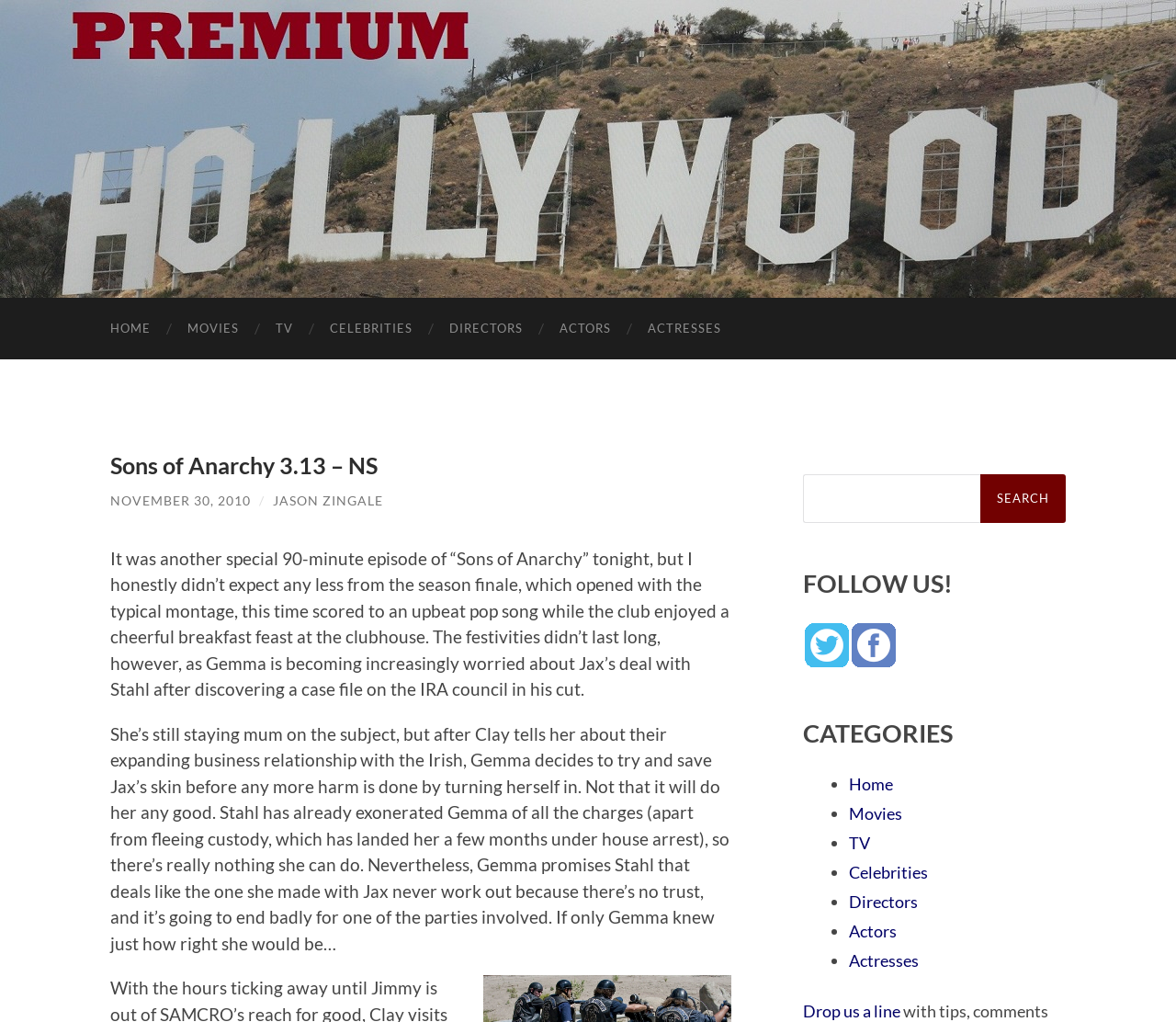Respond with a single word or short phrase to the following question: 
What is the author of the article?

JASON ZINGALE